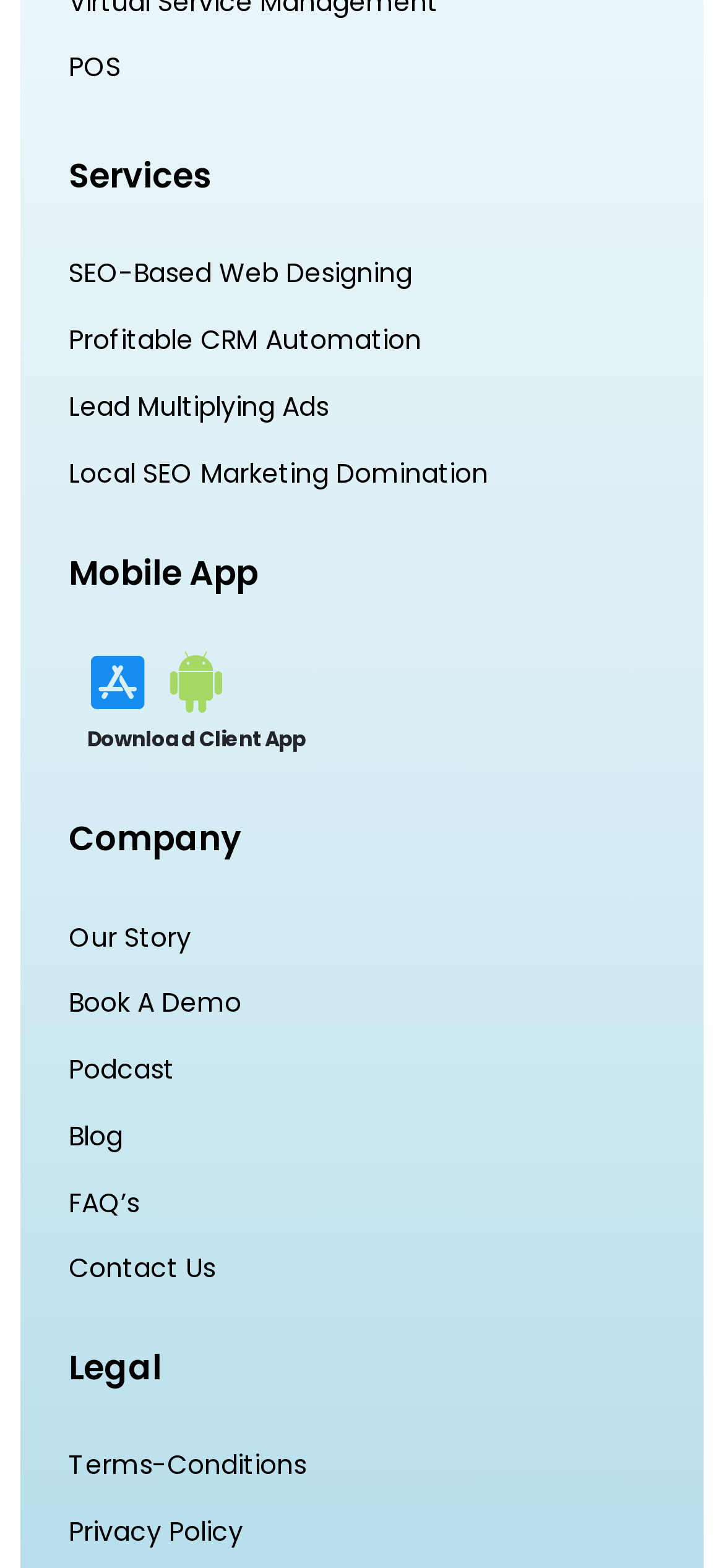Identify the bounding box coordinates of the clickable region required to complete the instruction: "View Terms-Conditions". The coordinates should be given as four float numbers within the range of 0 and 1, i.e., [left, top, right, bottom].

[0.095, 0.917, 0.905, 0.953]